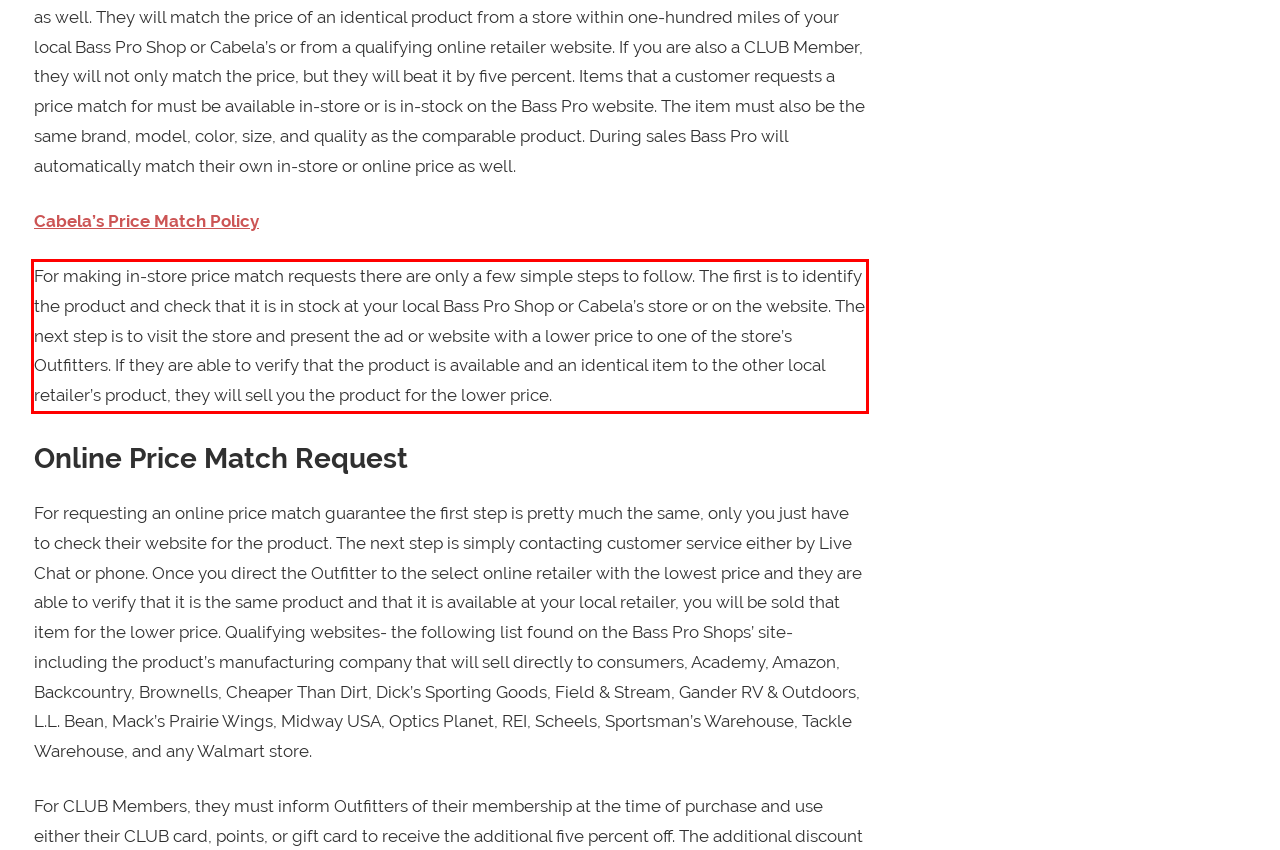You have a screenshot of a webpage with a red bounding box. Identify and extract the text content located inside the red bounding box.

For making in-store price match requests there are only a few simple steps to follow. The first is to identify the product and check that it is in stock at your local Bass Pro Shop or Cabela’s store or on the website. The next step is to visit the store and present the ad or website with a lower price to one of the store’s Outfitters. If they are able to verify that the product is available and an identical item to the other local retailer’s product, they will sell you the product for the lower price.